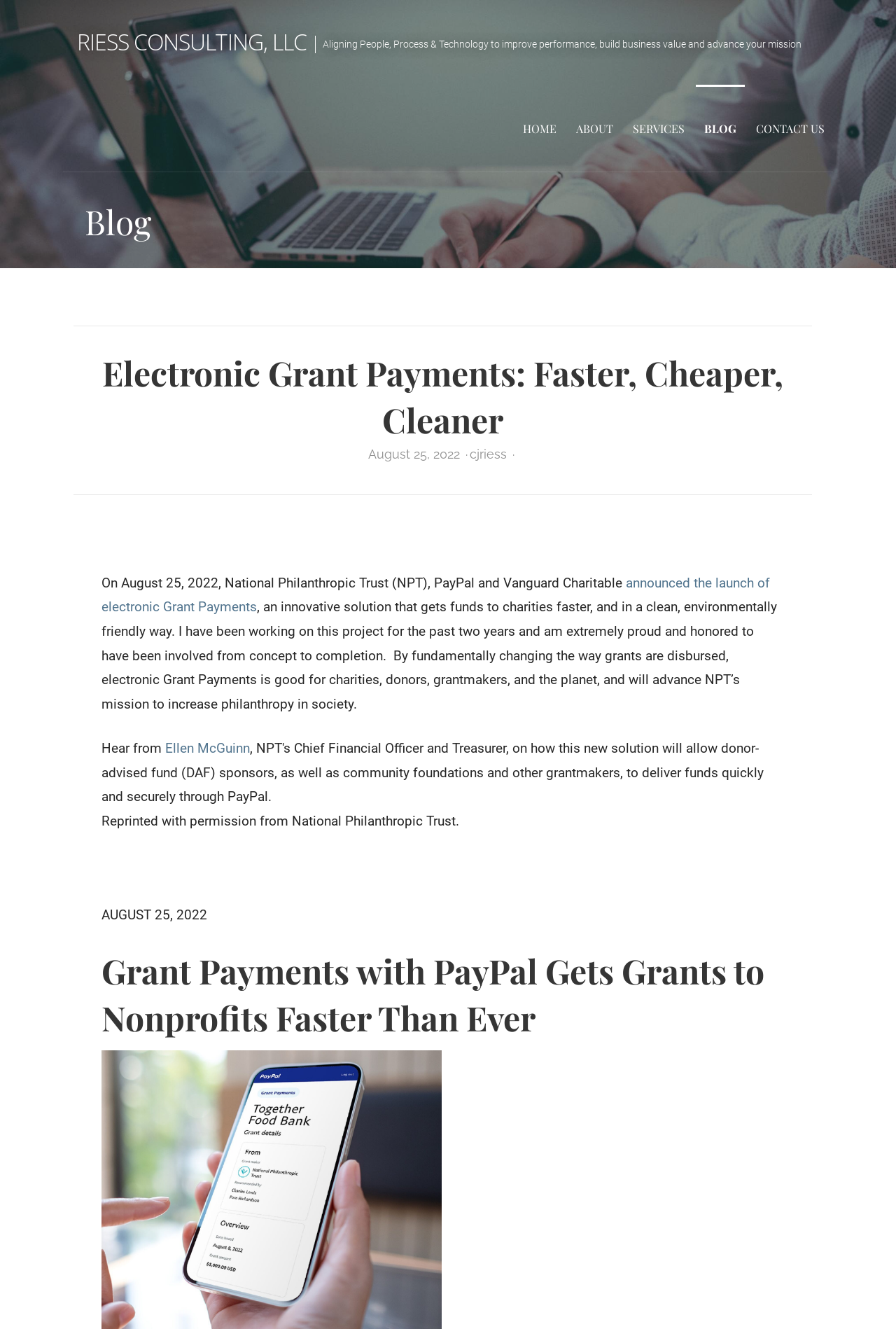Can you identify and provide the main heading of the webpage?

RIESS CONSULTING, LLC